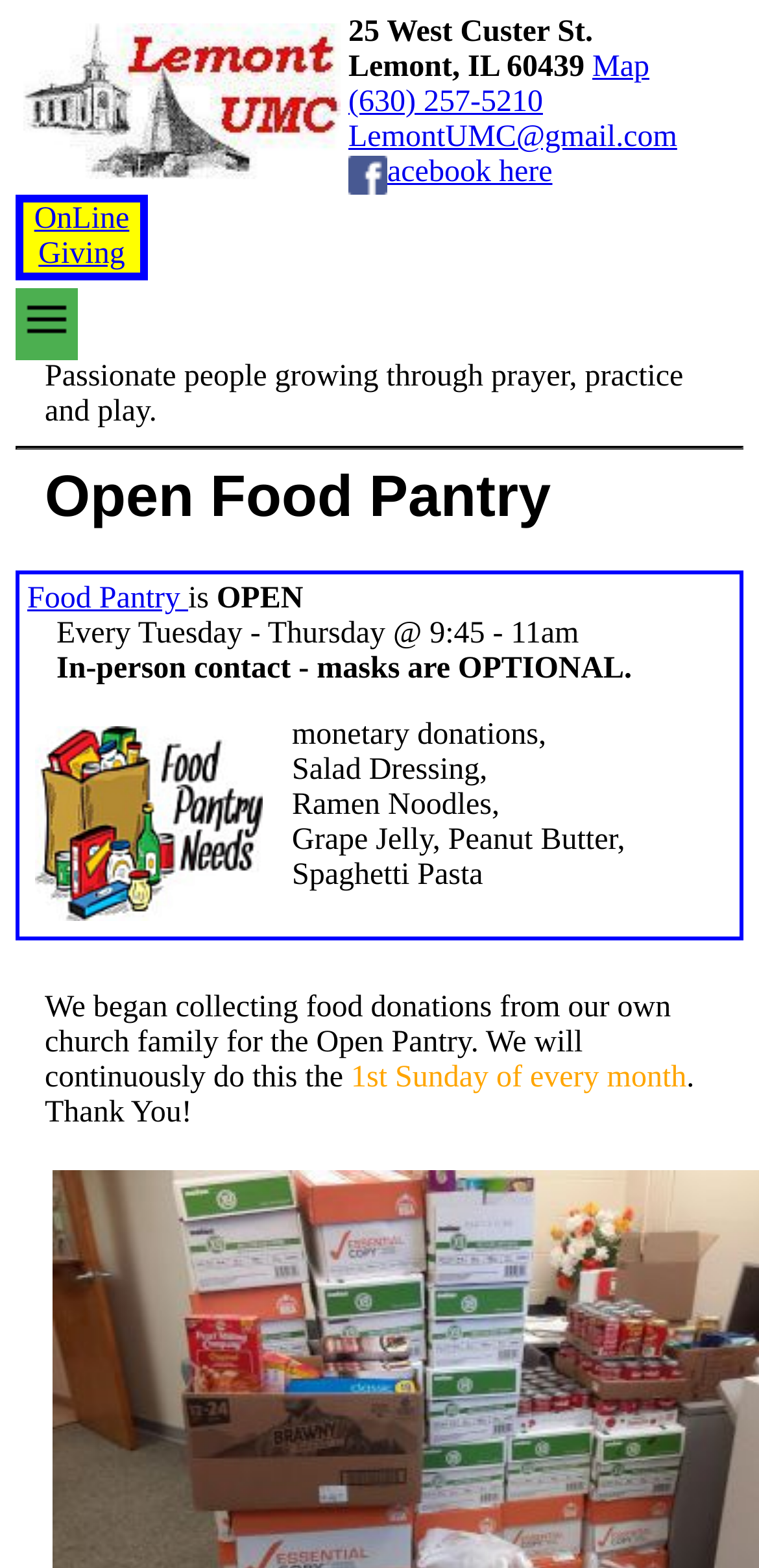Offer an in-depth caption of the entire webpage.

The webpage is about Lemont United Methodist Church, specifically its Open Food Pantry. At the top left, there is a "Home" image, and next to it, the church's address "25 West Custer St. Lemont, IL 60439" is displayed. Below the address, there are three links: "Map", a phone number "(630) 257-5210", and an email address "LemontUMC@gmail.com". 

To the right of the email address, there is a "facebook" image with a link to the church's Facebook page. Below this, there is a link to "OnLine Giving". A "Menu" button is located at the top right, accompanied by a "Menu" image.

The church's mission statement "Passionate people growing through prayer, practice and play" is displayed below the "Menu" button. A horizontal separator line divides the top section from the rest of the page.

The main content of the page is about the Open Food Pantry. The heading "Open Food Pantry" is followed by a link to "Food Pantry" and the text "is OPEN". Below this, the pantry's operating hours "Every Tuesday - Thursday @ 9:45 - 11am" are listed, along with a note about in-person contact and mask policy.

An image related to "pantry needs" is displayed, followed by a list of needed items, including monetary donations, Salad Dressing, Ramen Noodles, Grape Jelly, Peanut Butter, and Spaghetti Pasta.

At the bottom of the page, there is a paragraph about the church's food donation collection, which takes place on the 1st Sunday of every month, and a "Thank You!" message.